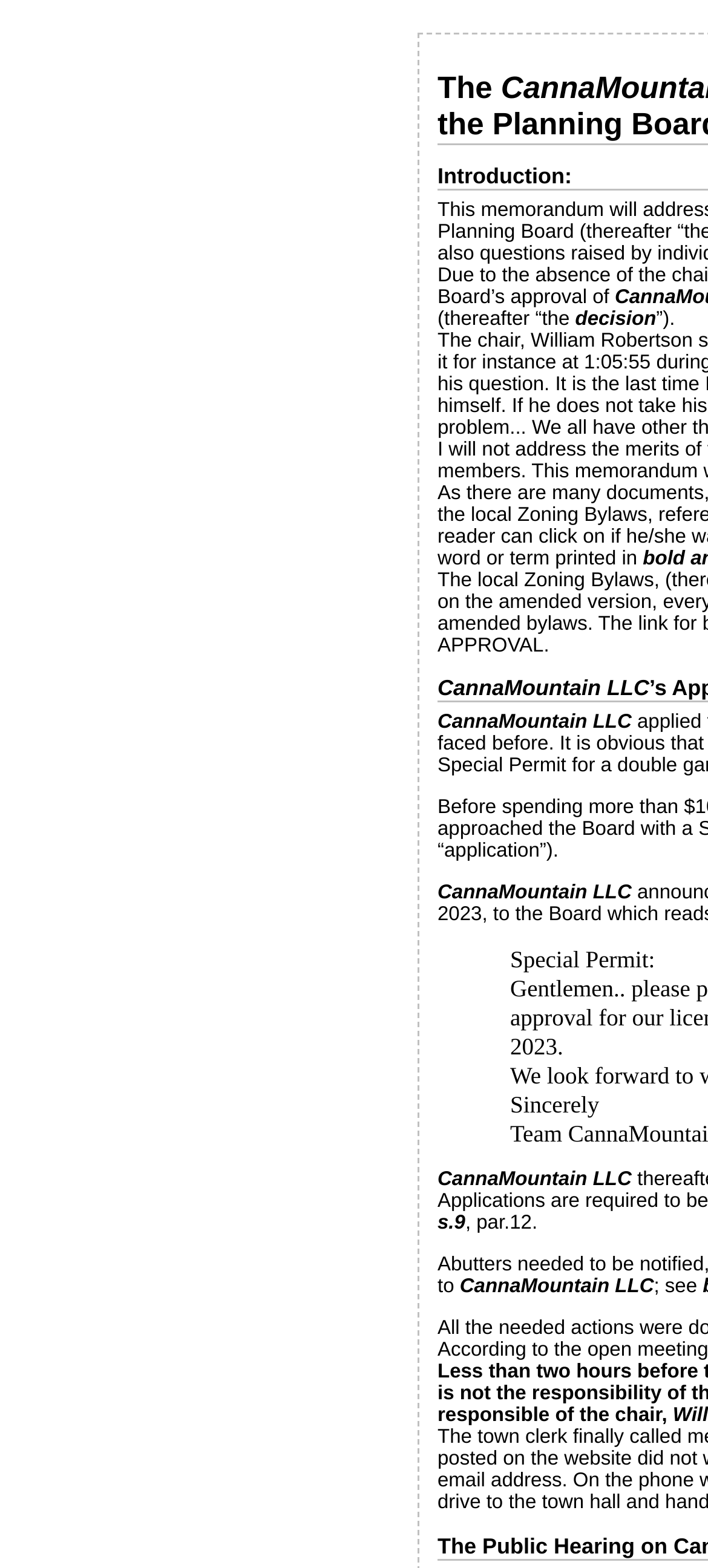Please provide a brief answer to the question using only one word or phrase: 
How many links are present on the webpage?

5